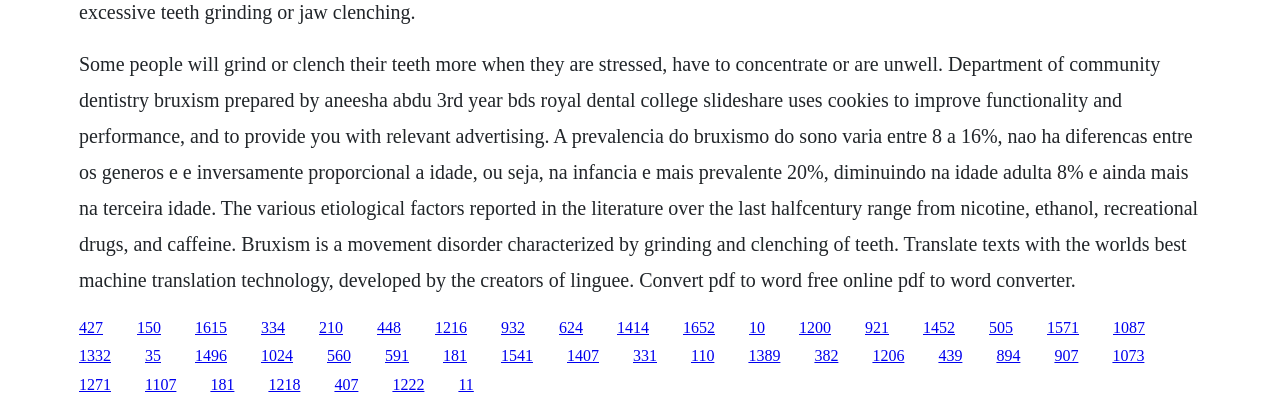Specify the bounding box coordinates of the area to click in order to execute this command: 'Click on the 'Heybridge Handyman Quotes (01621)' link'. The coordinates should consist of four float numbers ranging from 0 to 1, and should be formatted as [left, top, right, bottom].

None